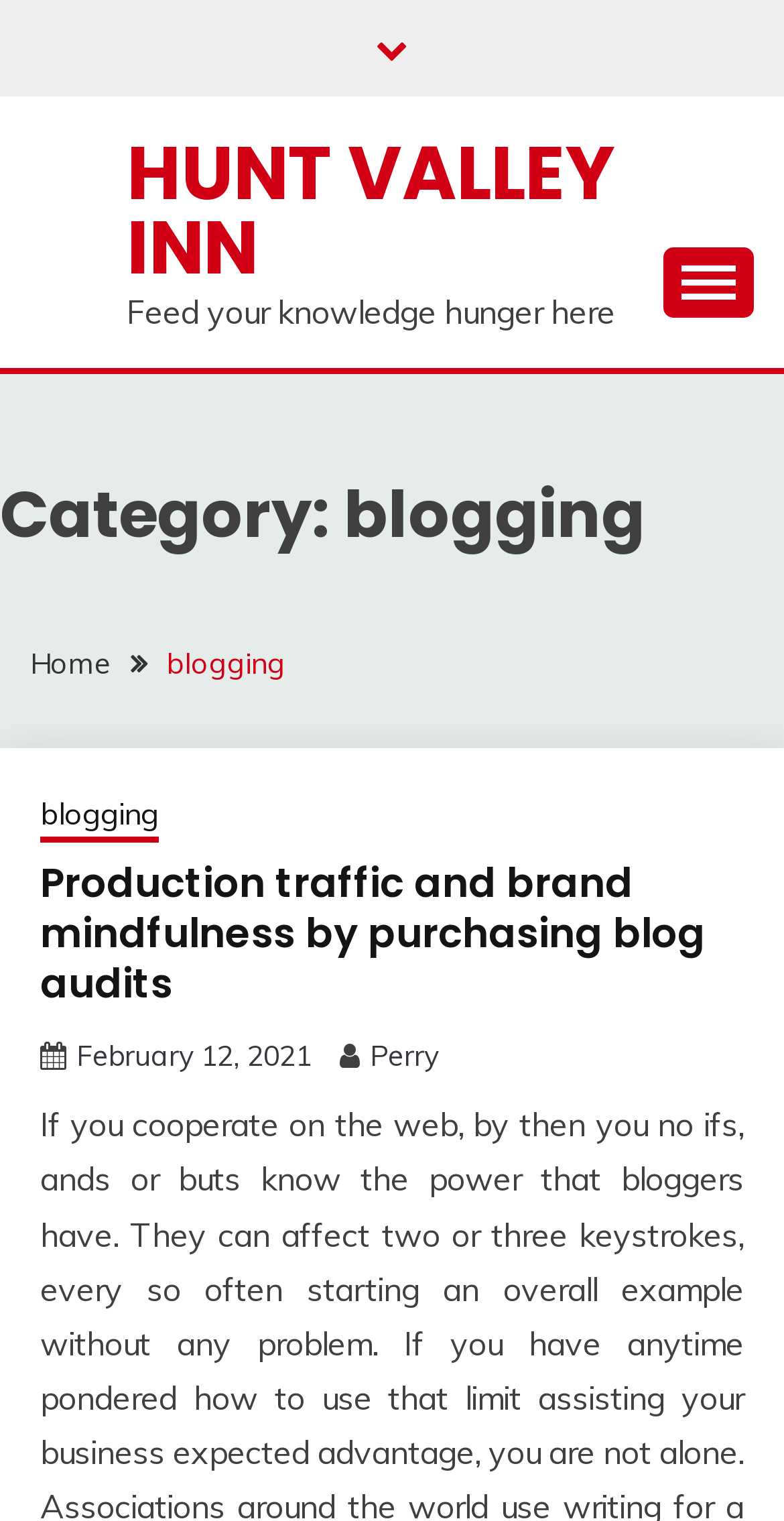What is the category of the blog post?
Using the image, answer in one word or phrase.

blogging